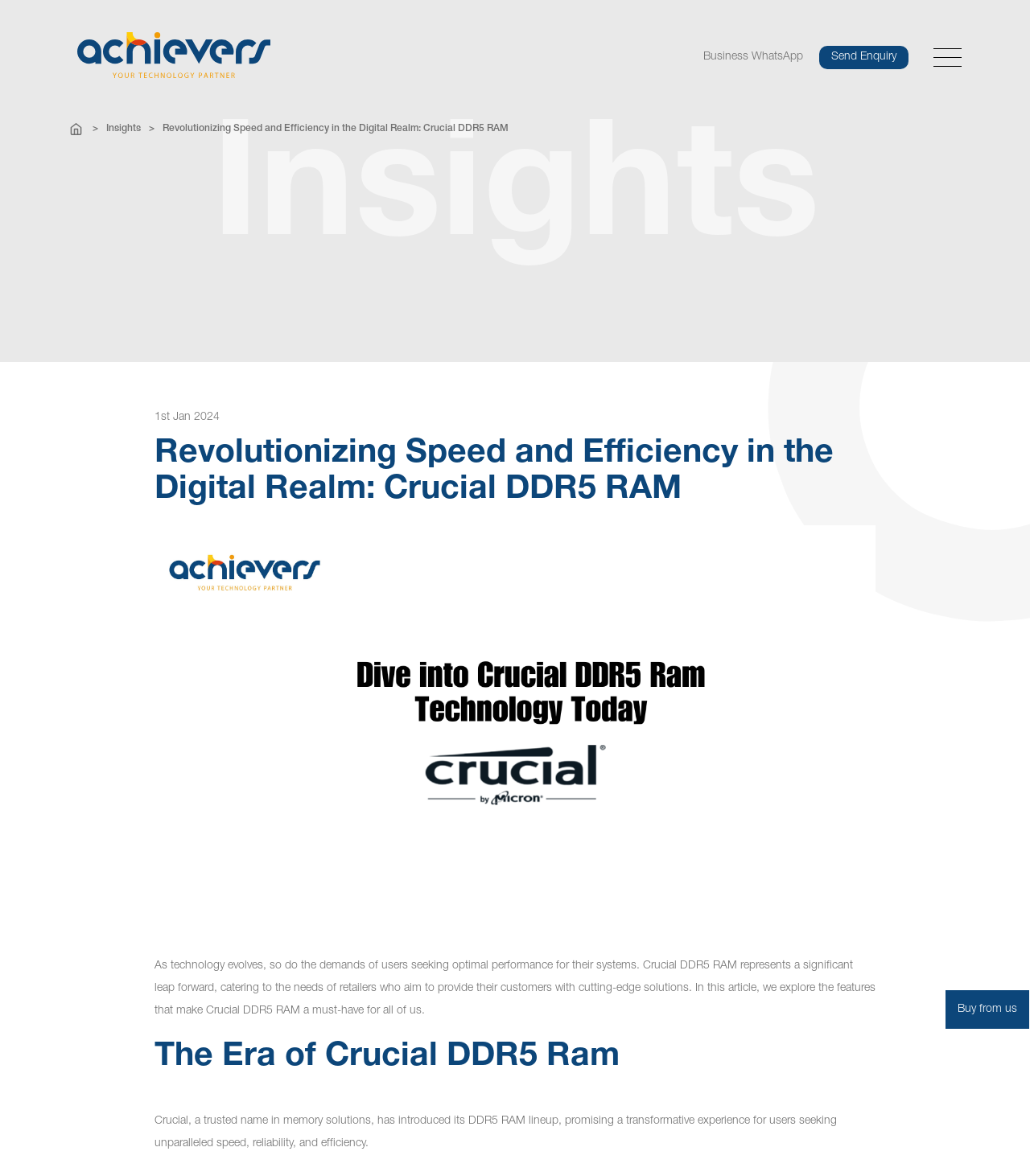Provide a short, one-word or phrase answer to the question below:
What is the logo on the top left corner?

Achievers logo